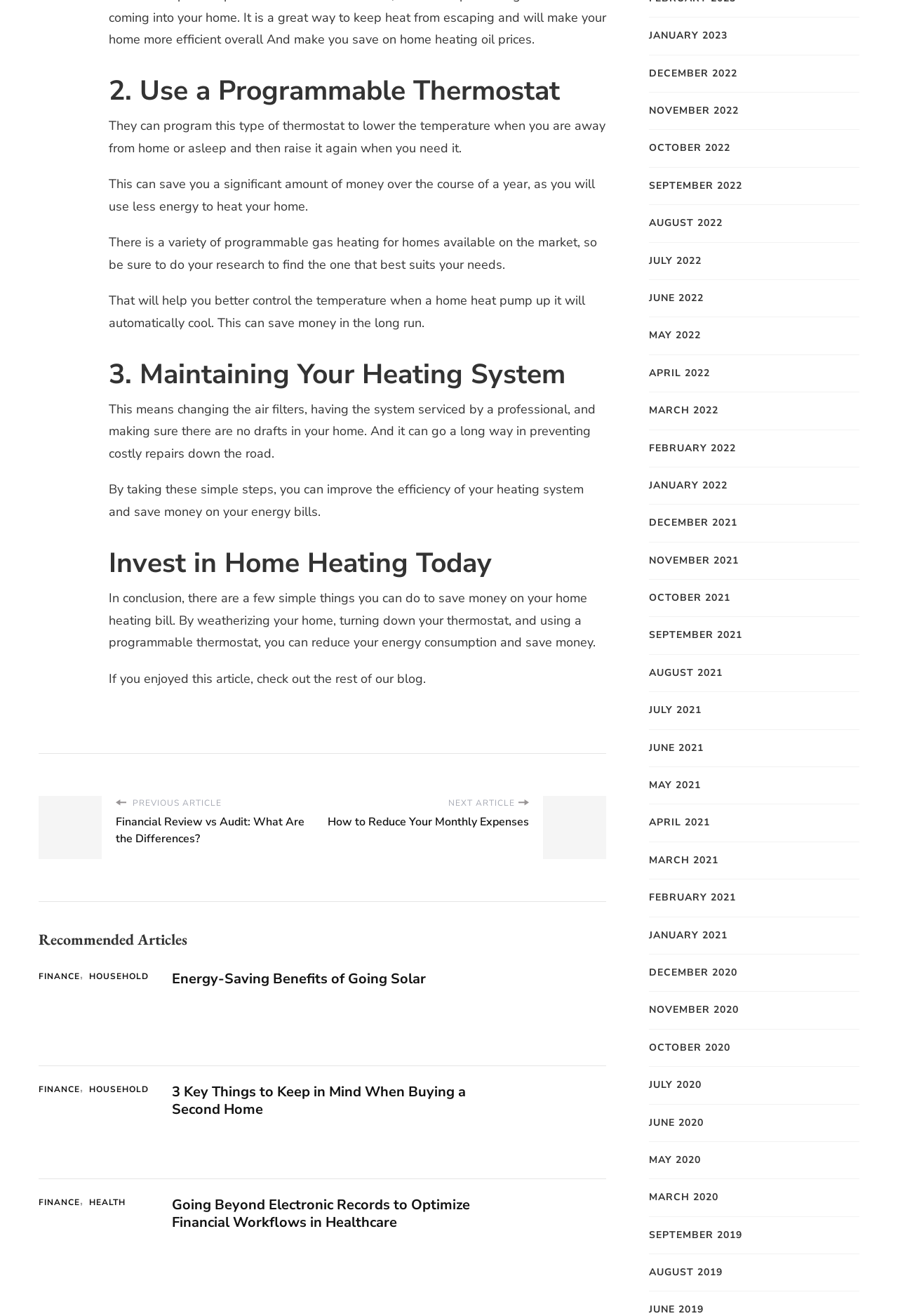Pinpoint the bounding box coordinates of the clickable element needed to complete the instruction: "Browse articles from January 2023". The coordinates should be provided as four float numbers between 0 and 1: [left, top, right, bottom].

[0.723, 0.021, 0.81, 0.033]